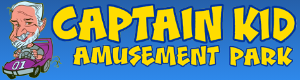What is the number on the go-kart?
Based on the screenshot, respond with a single word or phrase.

01